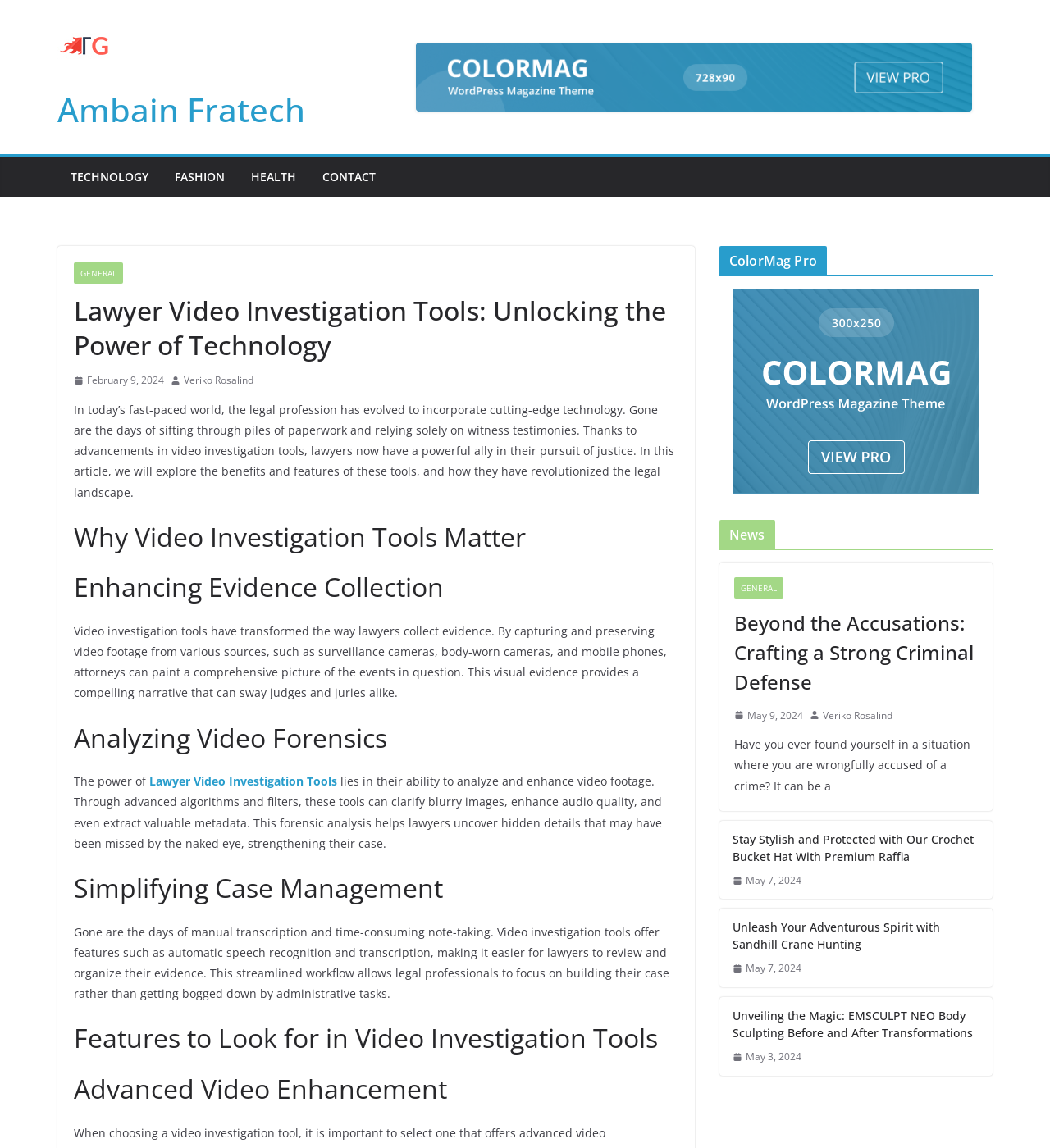Provide a brief response to the question below using a single word or phrase: 
What is the main topic of the webpage?

Lawyer Video Investigation Tools